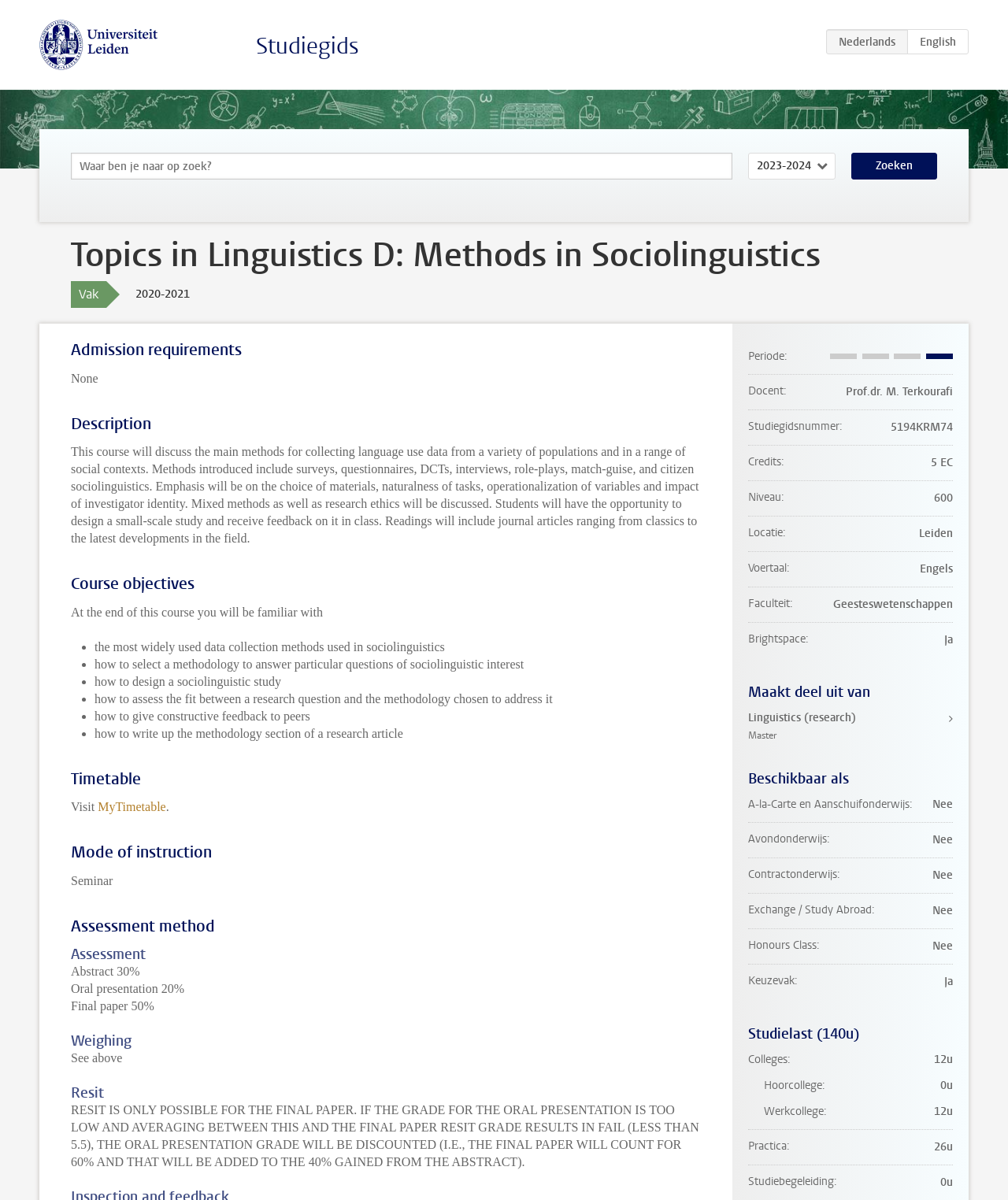Please locate the bounding box coordinates for the element that should be clicked to achieve the following instruction: "Click on Zoeken button". Ensure the coordinates are given as four float numbers between 0 and 1, i.e., [left, top, right, bottom].

[0.845, 0.127, 0.93, 0.15]